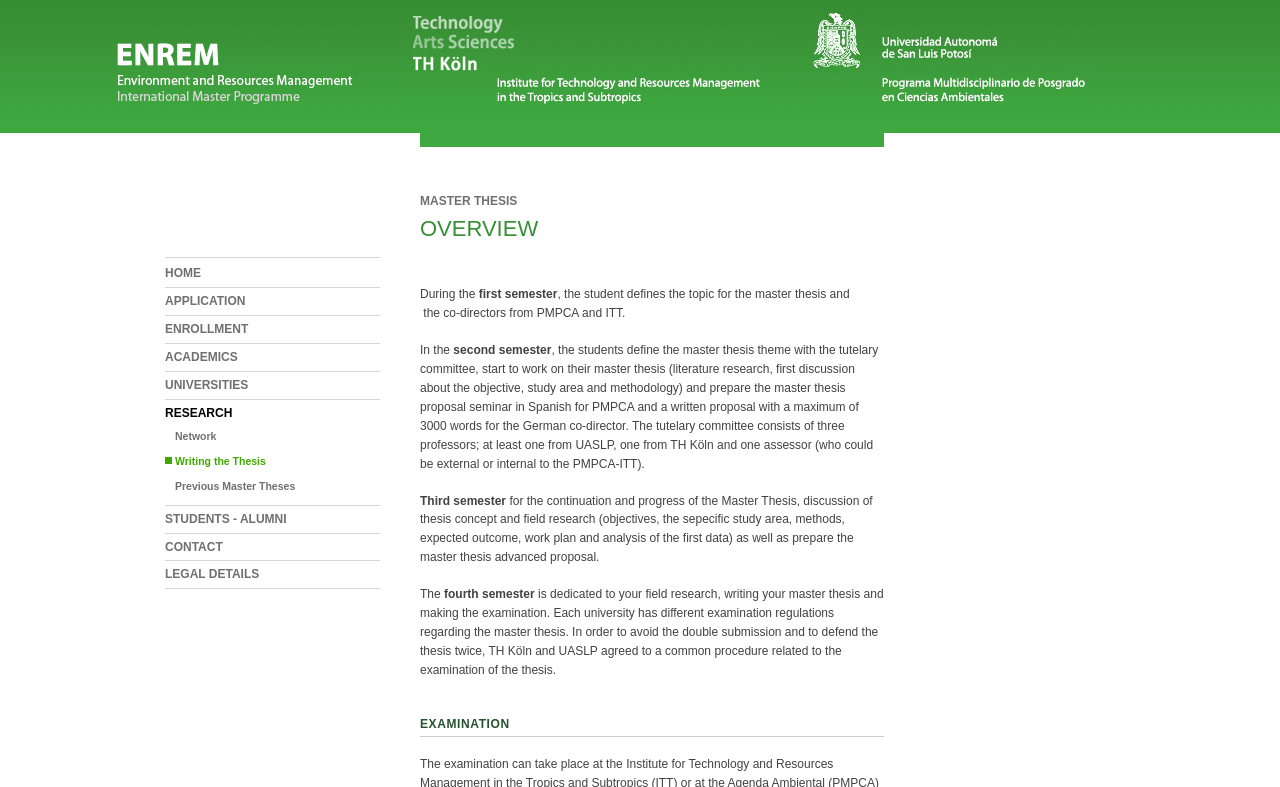Show me the bounding box coordinates of the clickable region to achieve the task as per the instruction: "Click on CONTACT".

[0.129, 0.683, 0.297, 0.707]